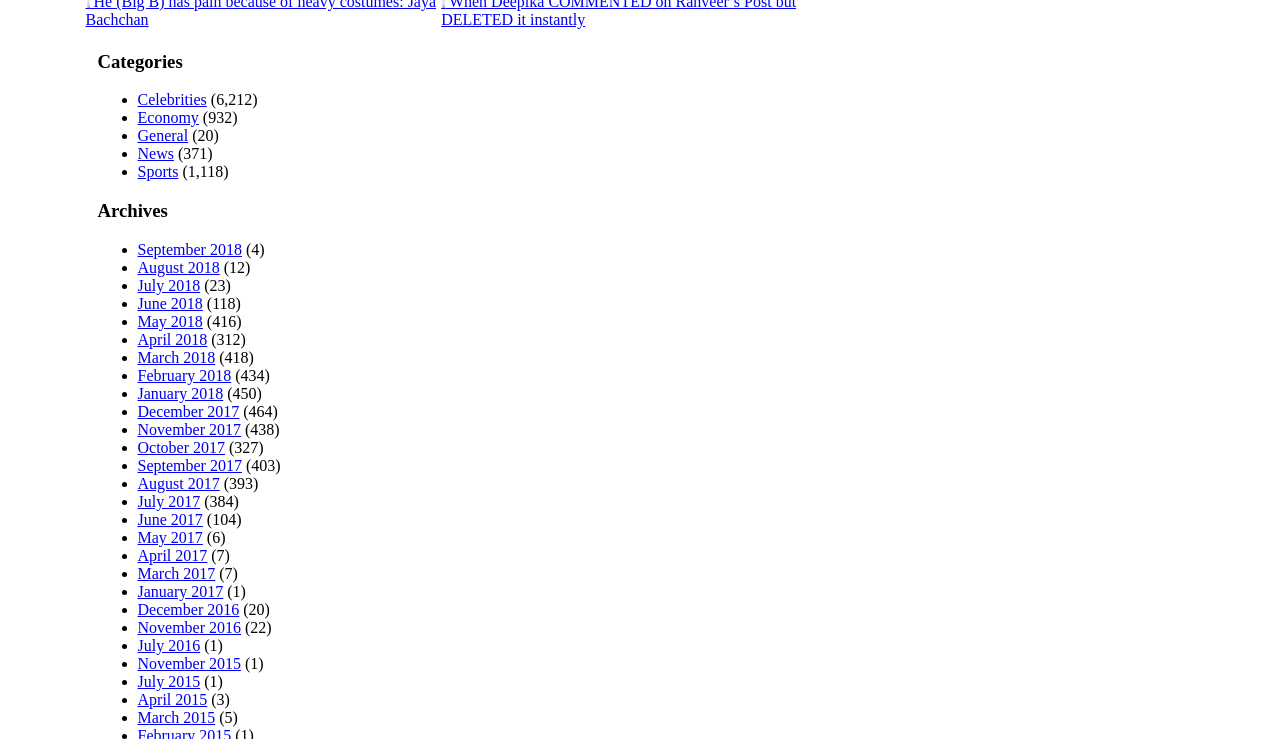Please locate the bounding box coordinates of the element's region that needs to be clicked to follow the instruction: "Read the Privacy Policy". The bounding box coordinates should be provided as four float numbers between 0 and 1, i.e., [left, top, right, bottom].

None